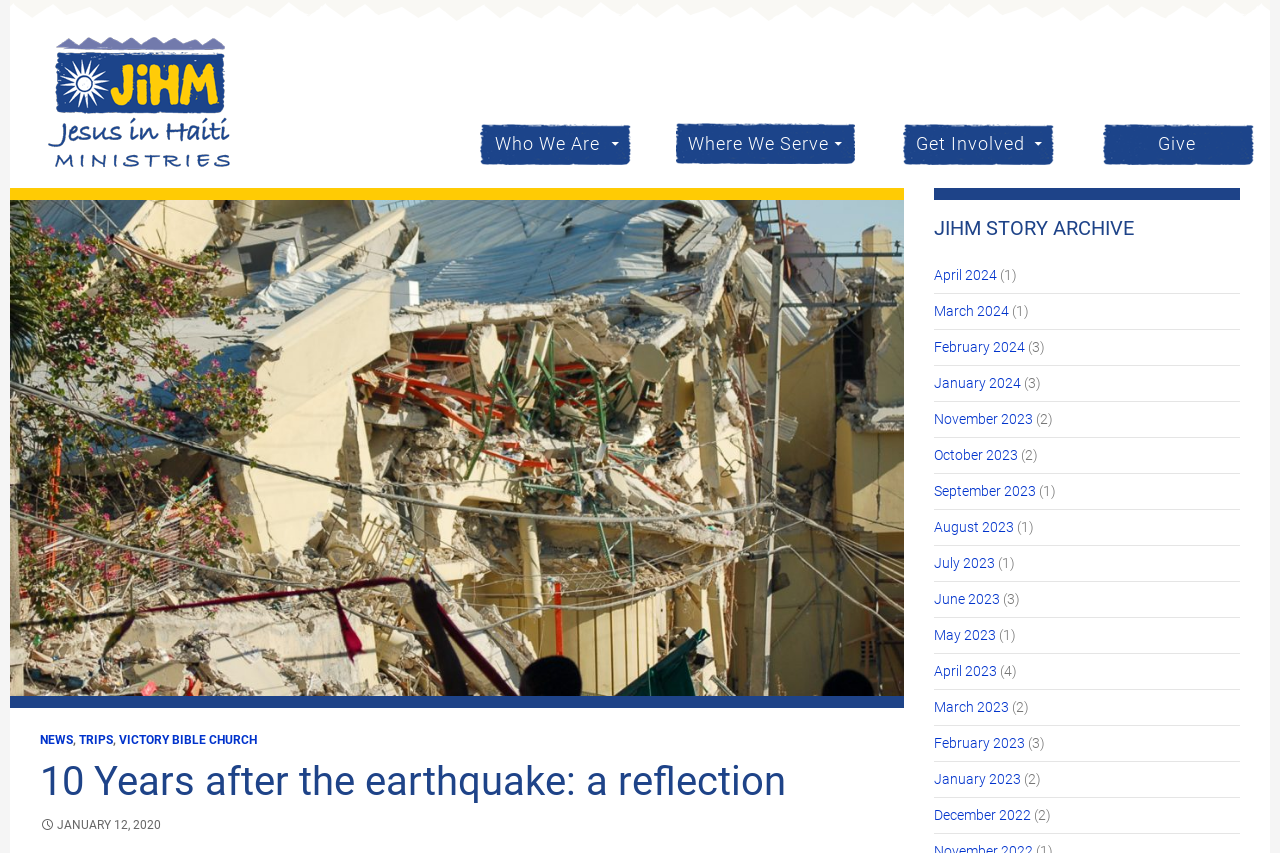How many archived stories are there?
Please use the image to provide an in-depth answer to the question.

The archived stories are listed under the 'JIHM STORY ARCHIVE' heading, and they are organized by month and year. There are 17 links to archived stories, each with a corresponding month and year.